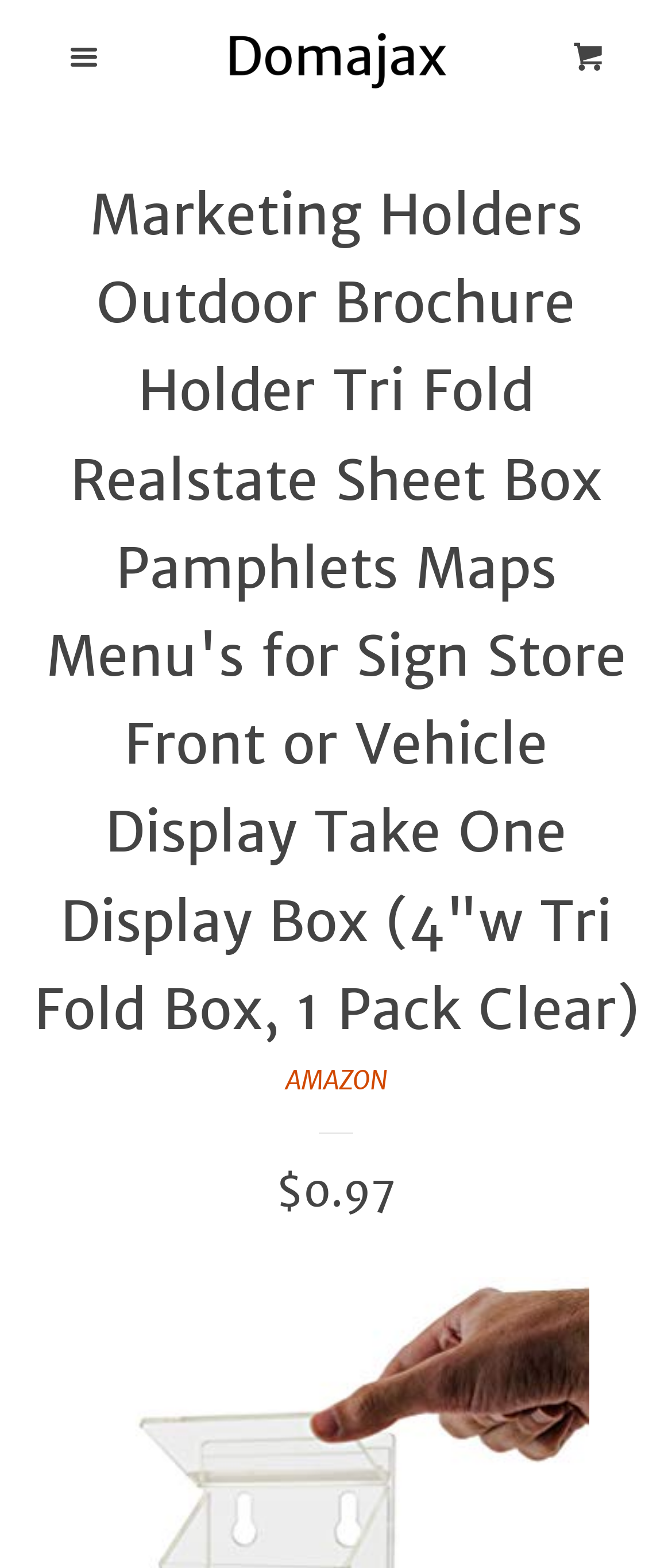Refer to the image and provide an in-depth answer to the question:
What is the name of the company?

I found the company name by looking at the top navigation bar, where I saw a link with the text 'Domajax' and an accompanying image with the same name.